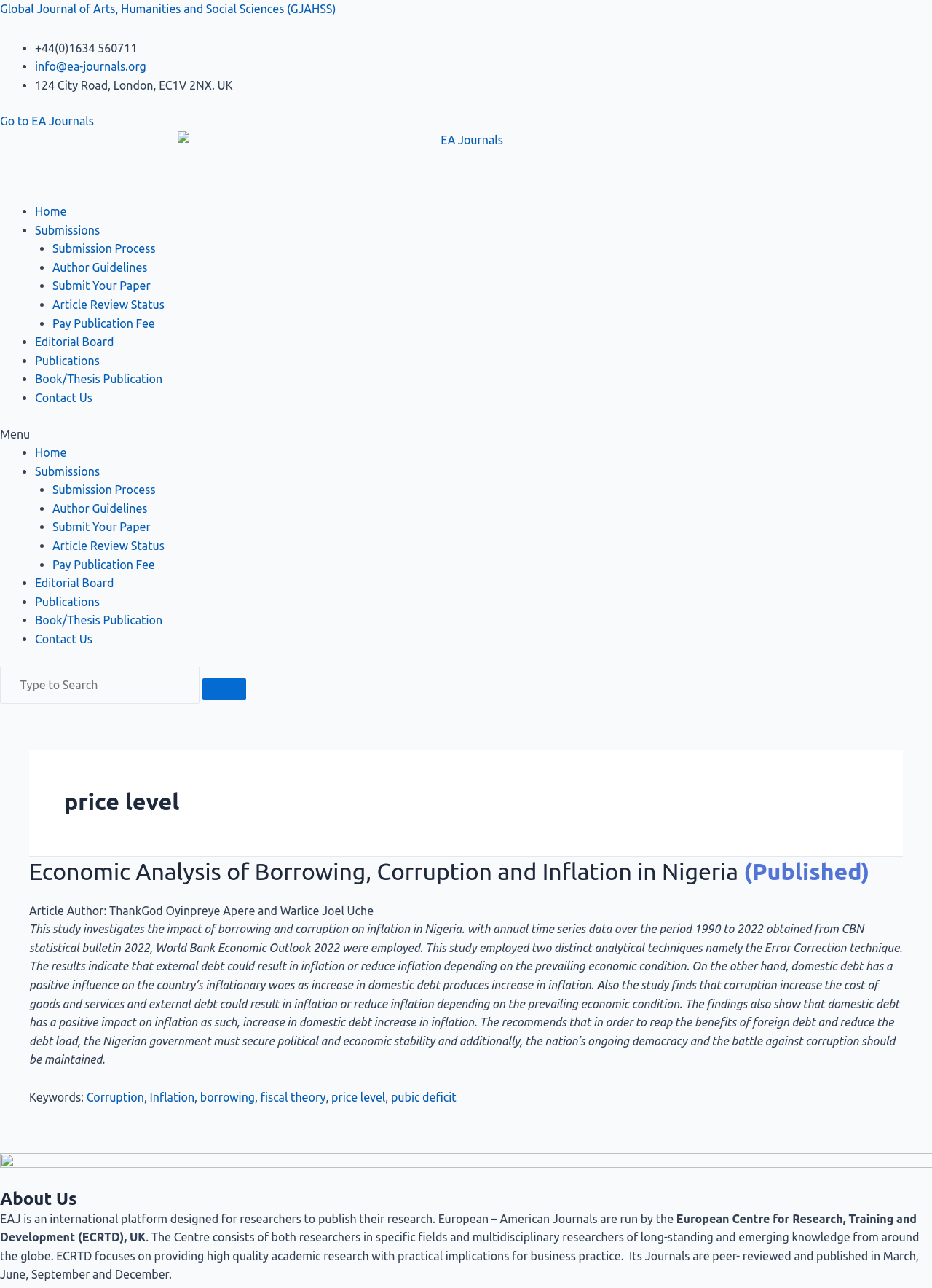Locate the bounding box coordinates of the area that needs to be clicked to fulfill the following instruction: "Click on the 'HOME' link". The coordinates should be in the format of four float numbers between 0 and 1, namely [left, top, right, bottom].

None